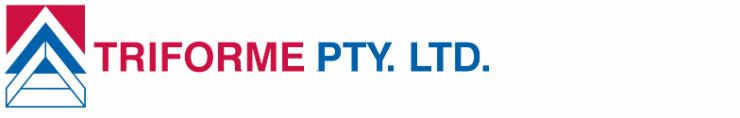Provide a thorough description of the contents of the image.

The image features the logo of Triforme Pty. Ltd., prominently displayed at the top of the webpage. The logo incorporates a stylized graphic element that includes triangular shapes in red and blue, symbolizing stability and professionalism, which is common in corporate branding. The company name, "TRIFORME PTY. LTD.," is rendered in bold, blue lettering, emphasizing clarity and strength in its presentation. This logo serves as a visual anchor for the webpage, representing the company's identity and commitment to quality in their services related to die cutting and manufacturing processes.